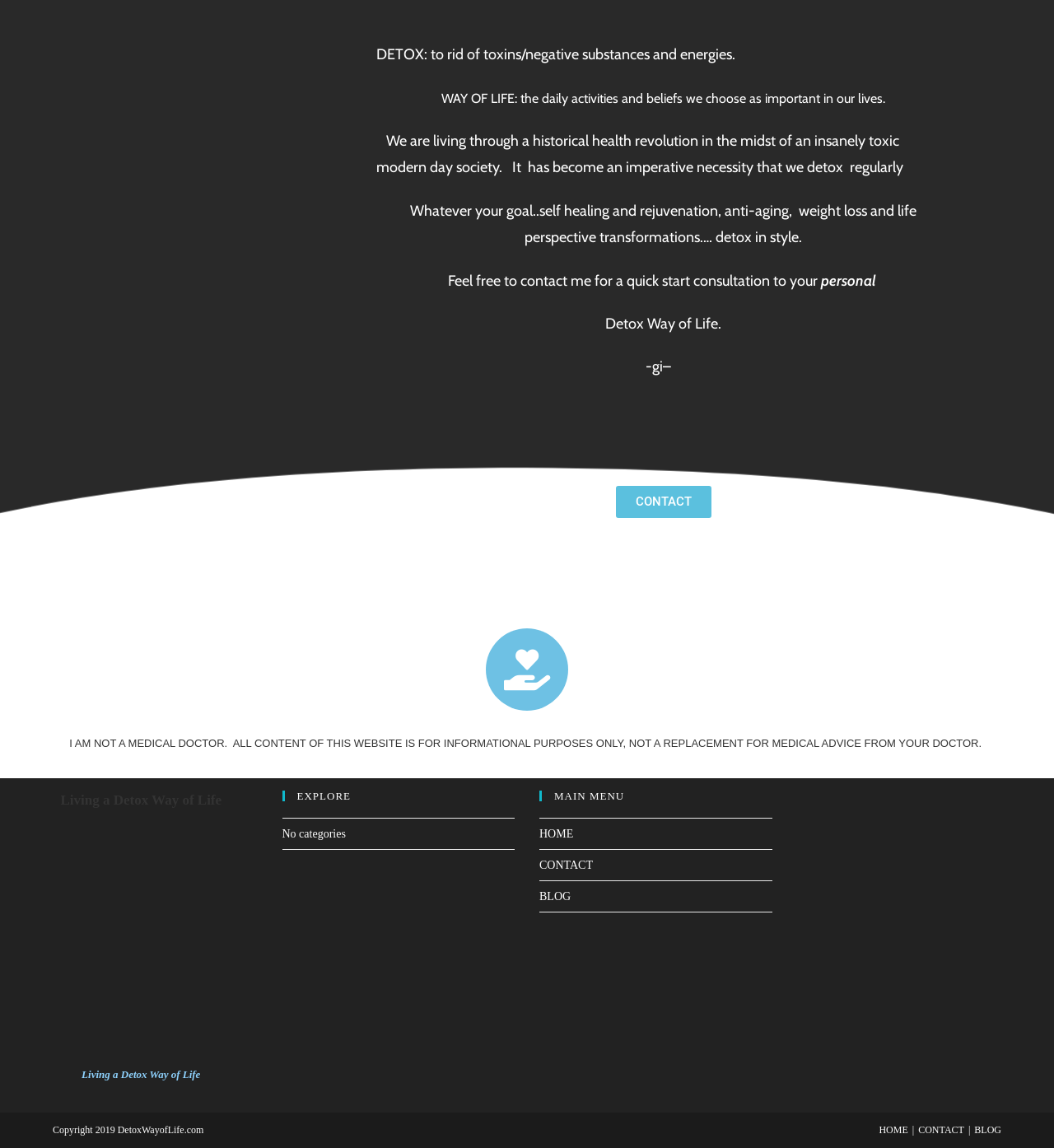What is the copyright information?
Provide an in-depth and detailed explanation in response to the question.

The text 'Copyright 2019 DetoxWayofLife.com' at the bottom of the webpage indicates that the website is copyrighted by DetoxWayofLife.com in 2019.